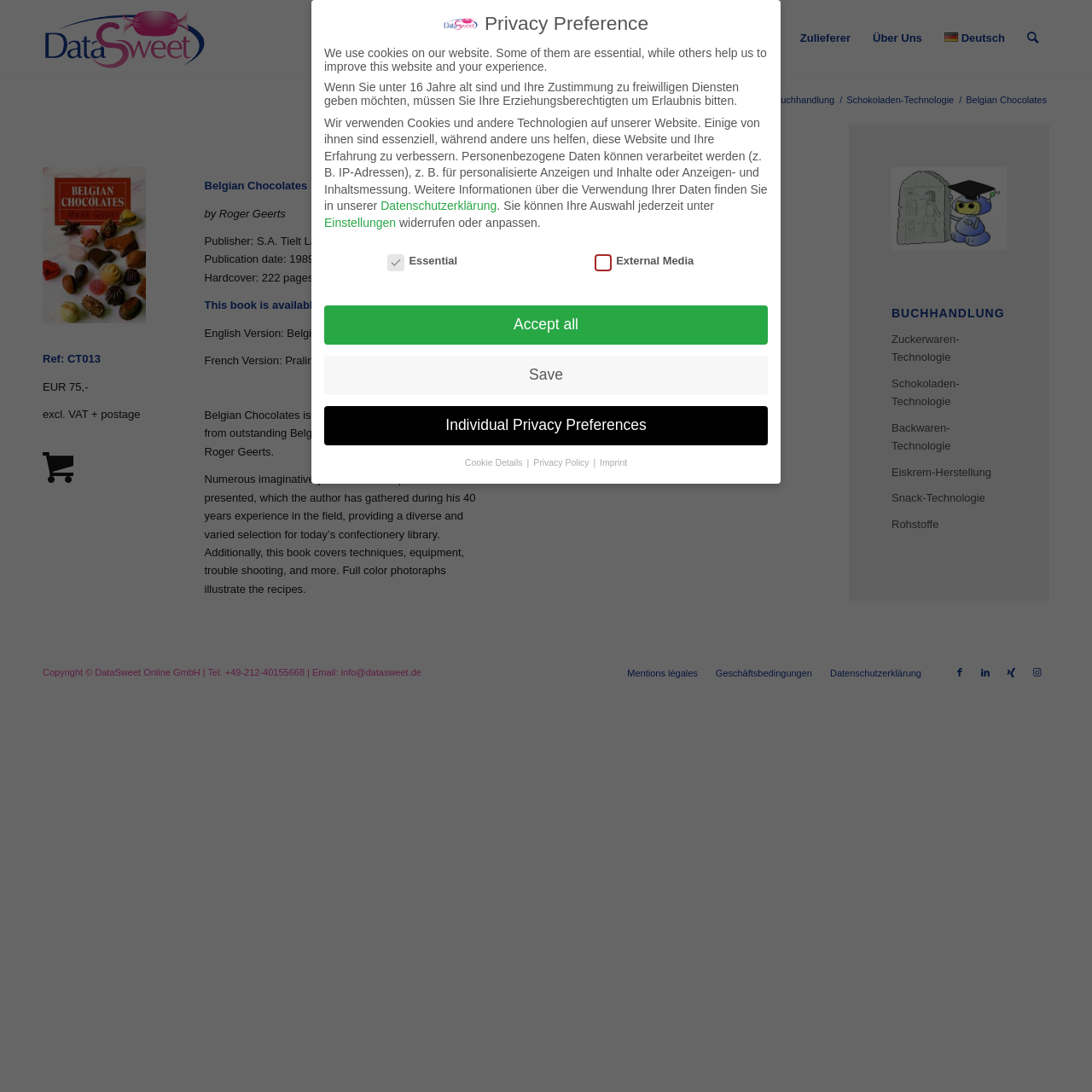What is the publisher of the book?
Examine the screenshot and reply with a single word or phrase.

S.A. Tielt Lannoo nv